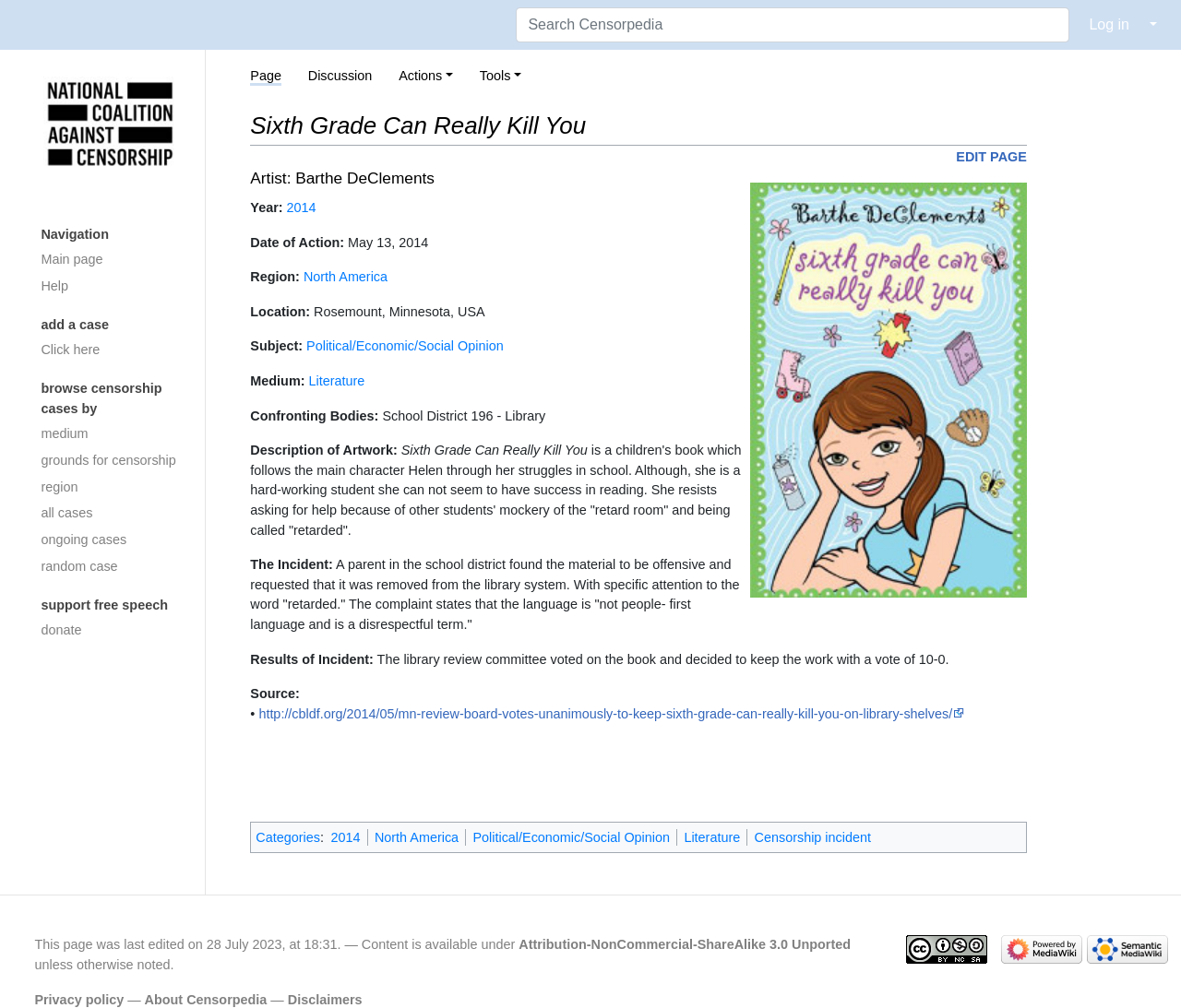What is the result of the incident? Using the information from the screenshot, answer with a single word or phrase.

The book was kept in the library